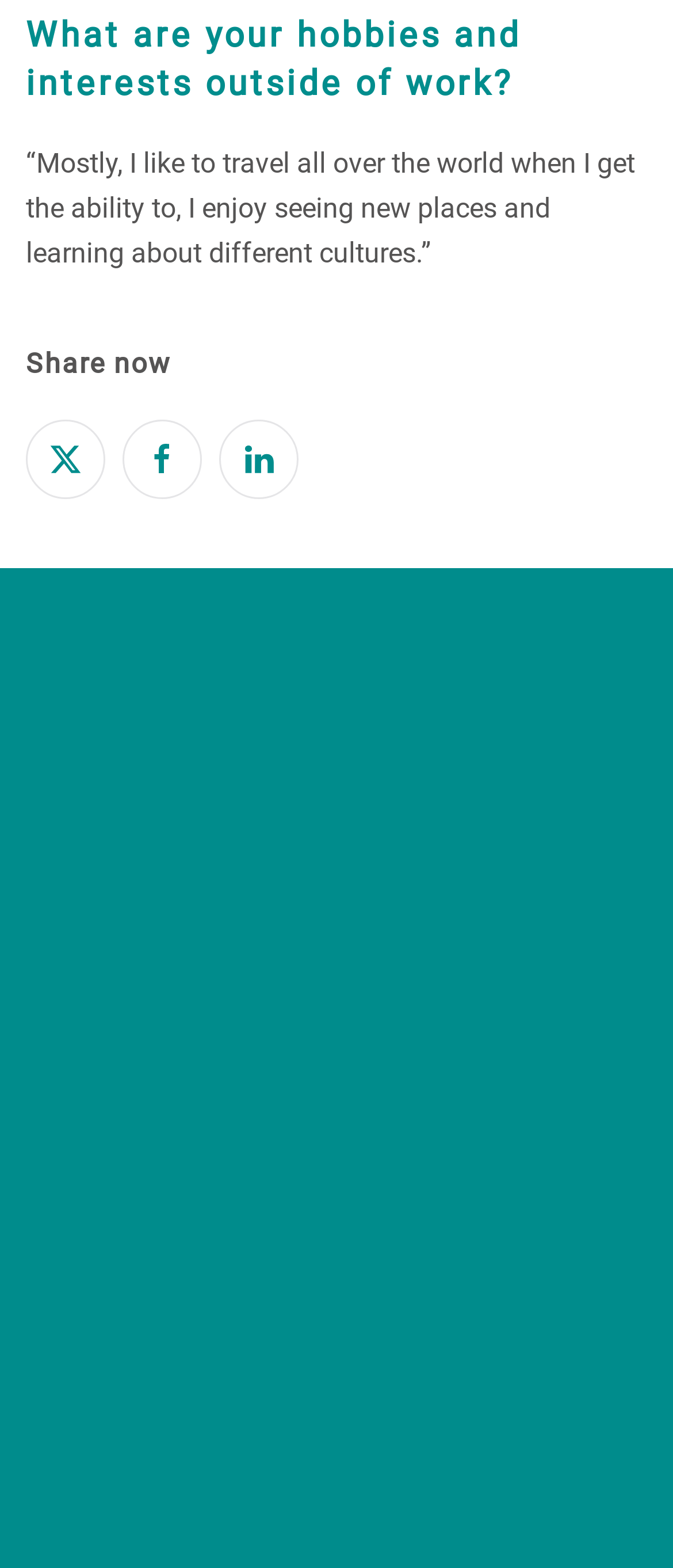Use a single word or phrase to answer the question:
What is the purpose of the button at the bottom?

Back to top